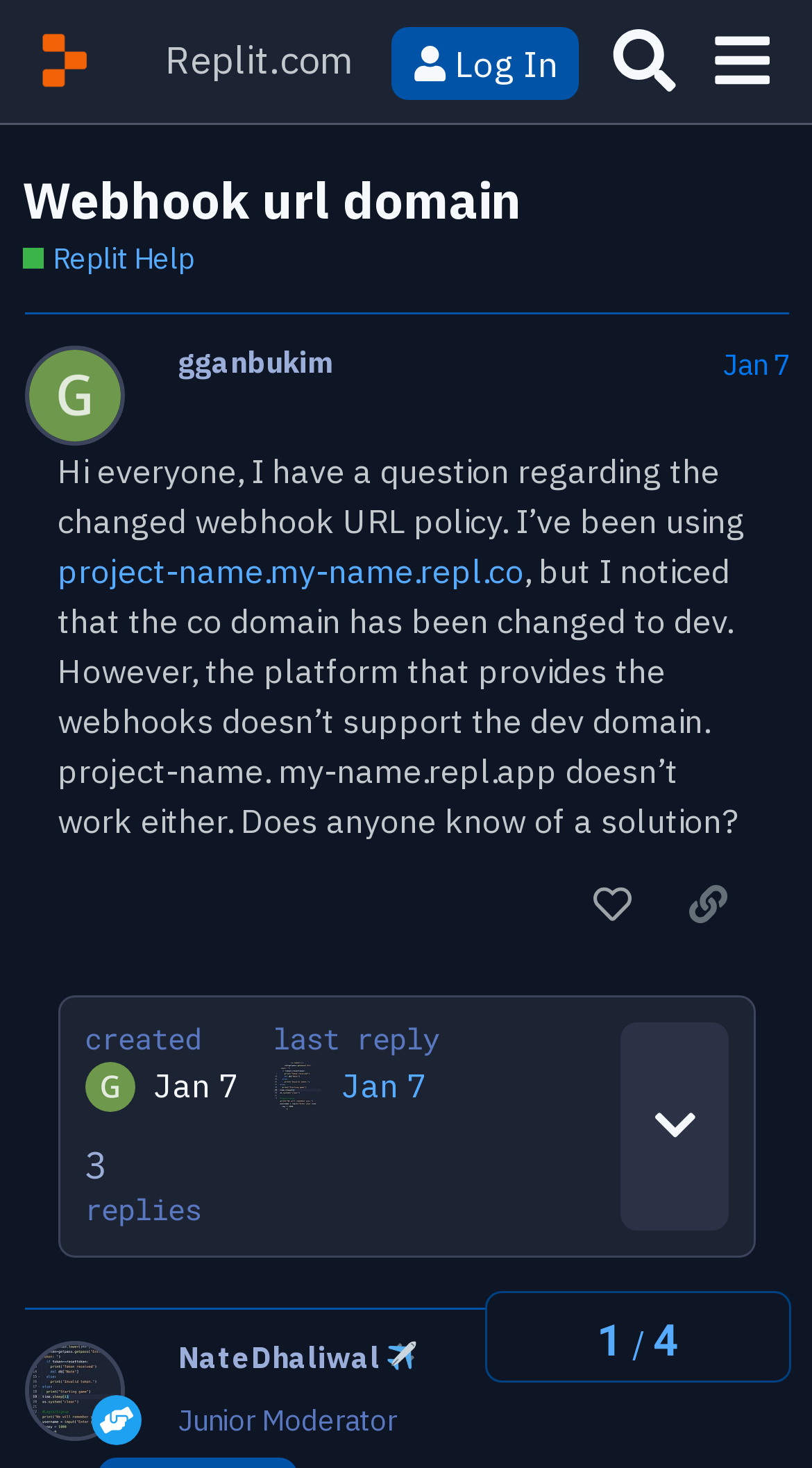Provide the bounding box coordinates of the area you need to click to execute the following instruction: "Click on the 'Log In' button".

[0.483, 0.019, 0.714, 0.069]